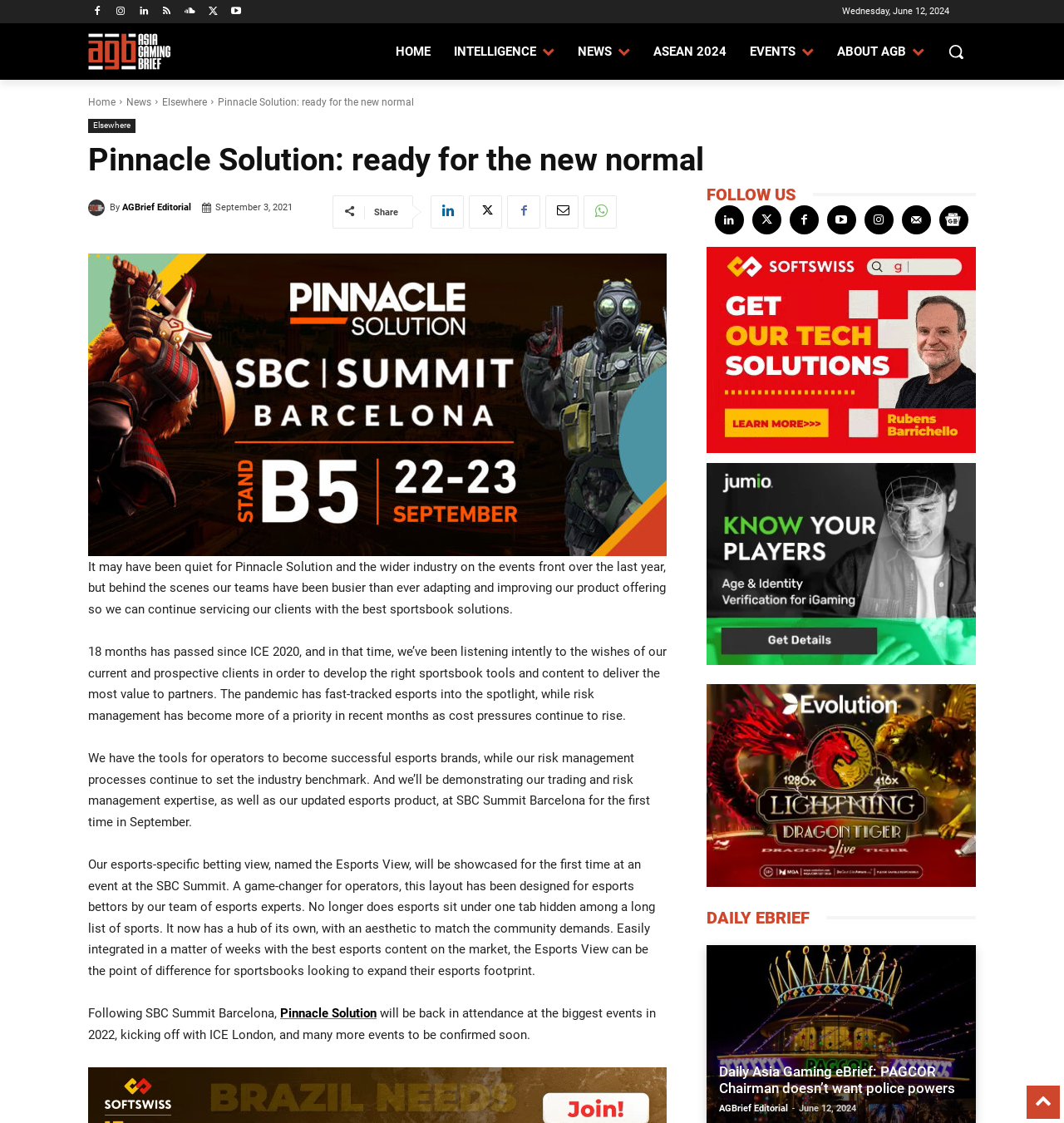Identify the bounding box coordinates of the area that should be clicked in order to complete the given instruction: "Share". The bounding box coordinates should be four float numbers between 0 and 1, i.e., [left, top, right, bottom].

[0.352, 0.184, 0.374, 0.194]